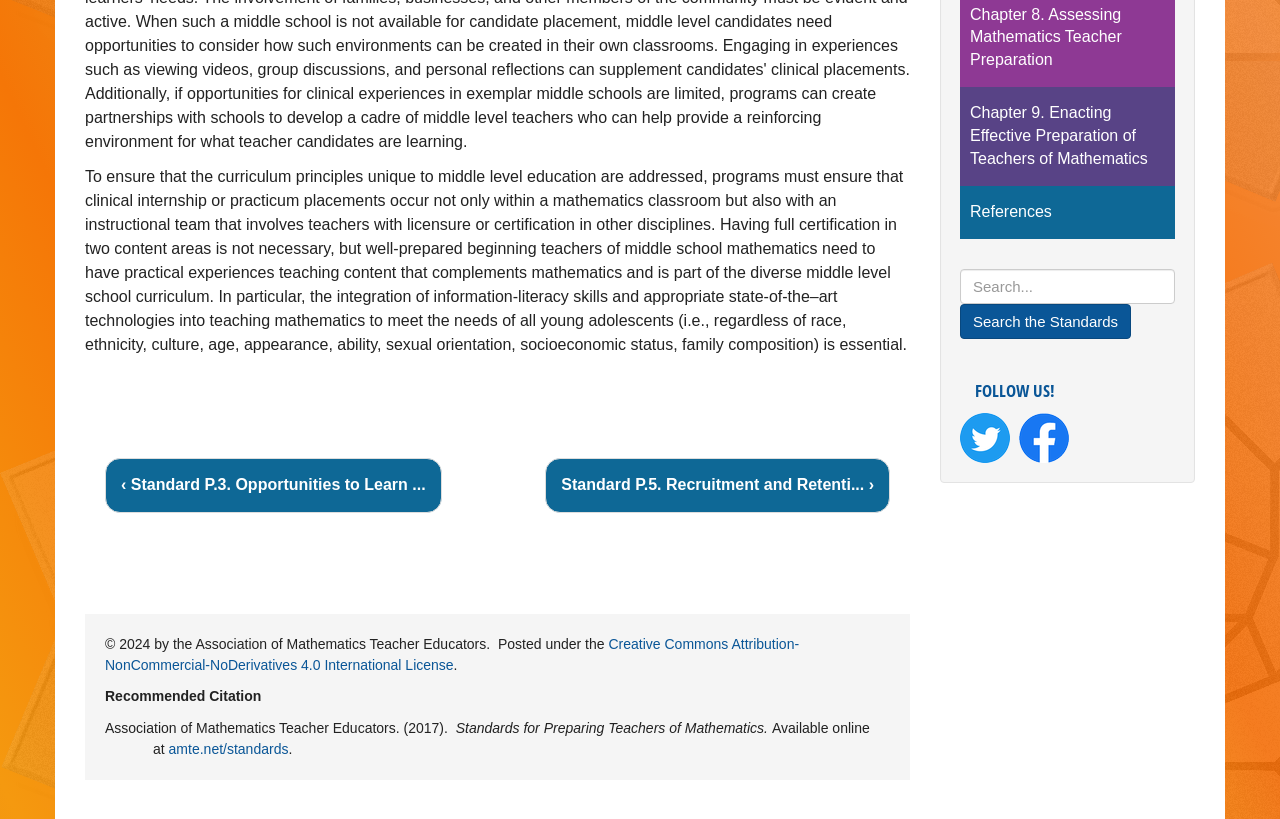Identify the bounding box coordinates for the element you need to click to achieve the following task: "Follow the Association of Mathematics Teacher Educators on social media". Provide the bounding box coordinates as four float numbers between 0 and 1, in the form [left, top, right, bottom].

[0.75, 0.523, 0.789, 0.544]